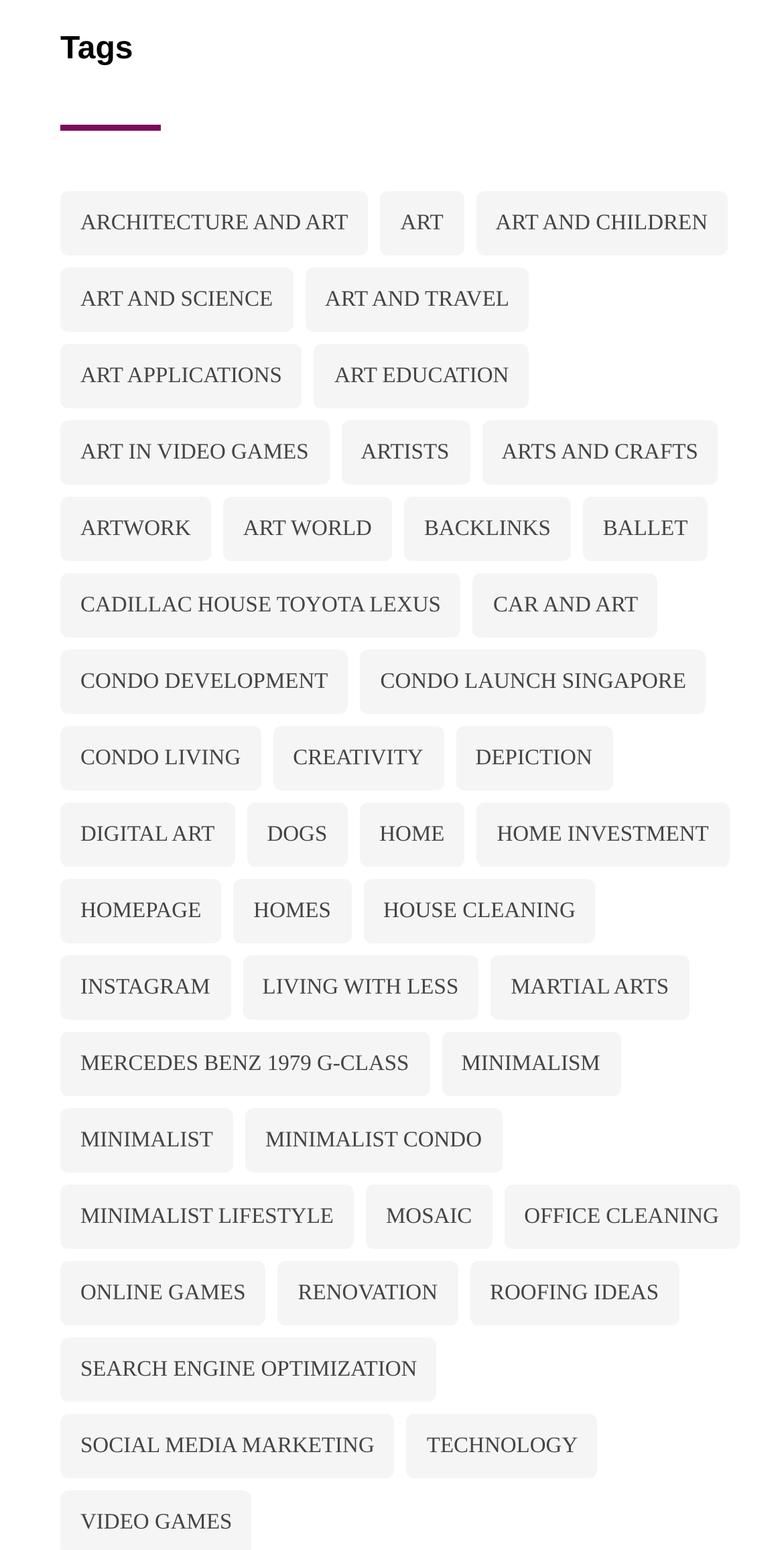Locate the bounding box coordinates of the element's region that should be clicked to carry out the following instruction: "click on architecture and art". The coordinates need to be four float numbers between 0 and 1, i.e., [left, top, right, bottom].

[0.077, 0.124, 0.47, 0.165]